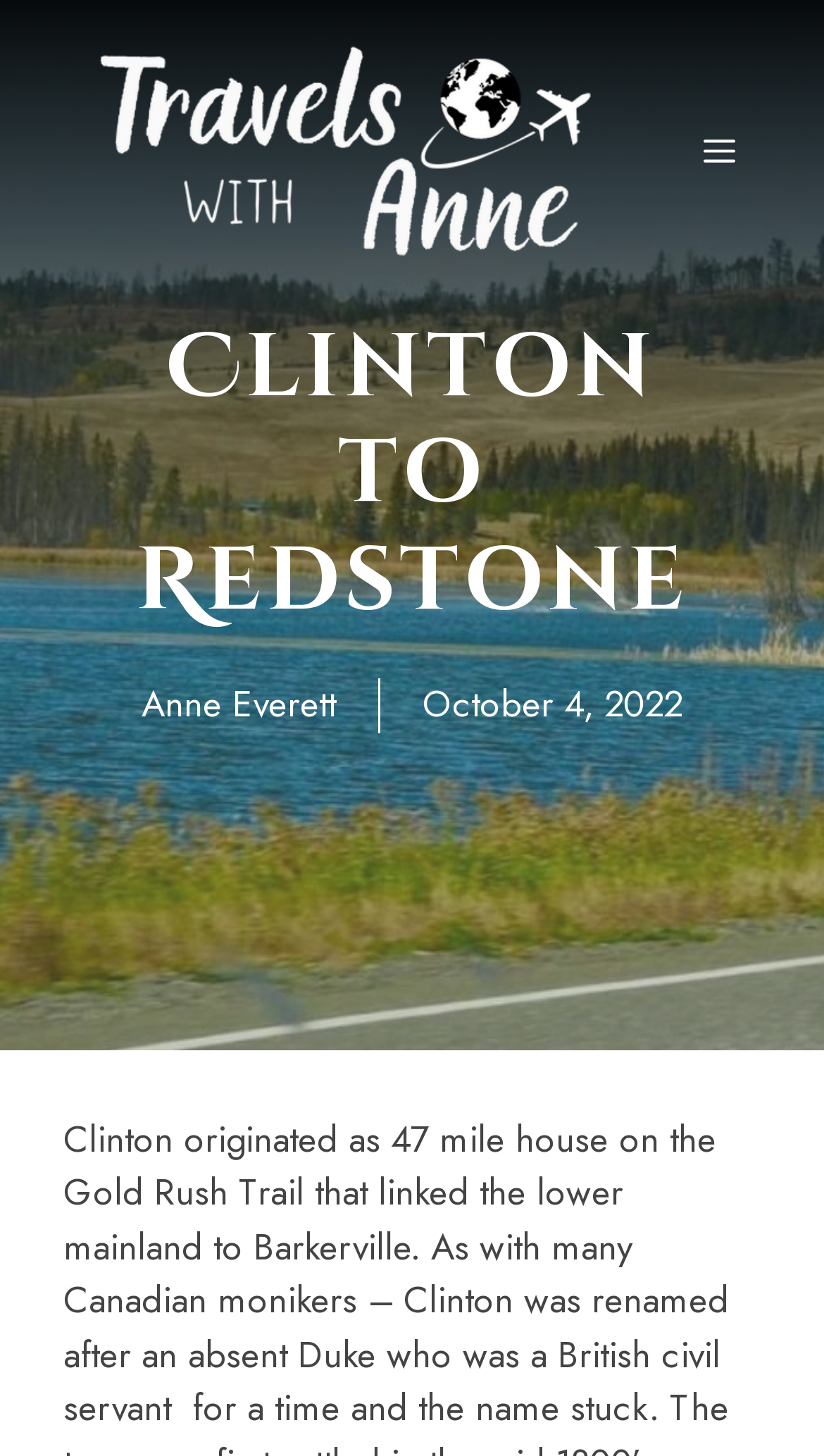Determine the bounding box coordinates (top-left x, top-left y, bottom-right x, bottom-right y) of the UI element described in the following text: aria-label="Open search"

None